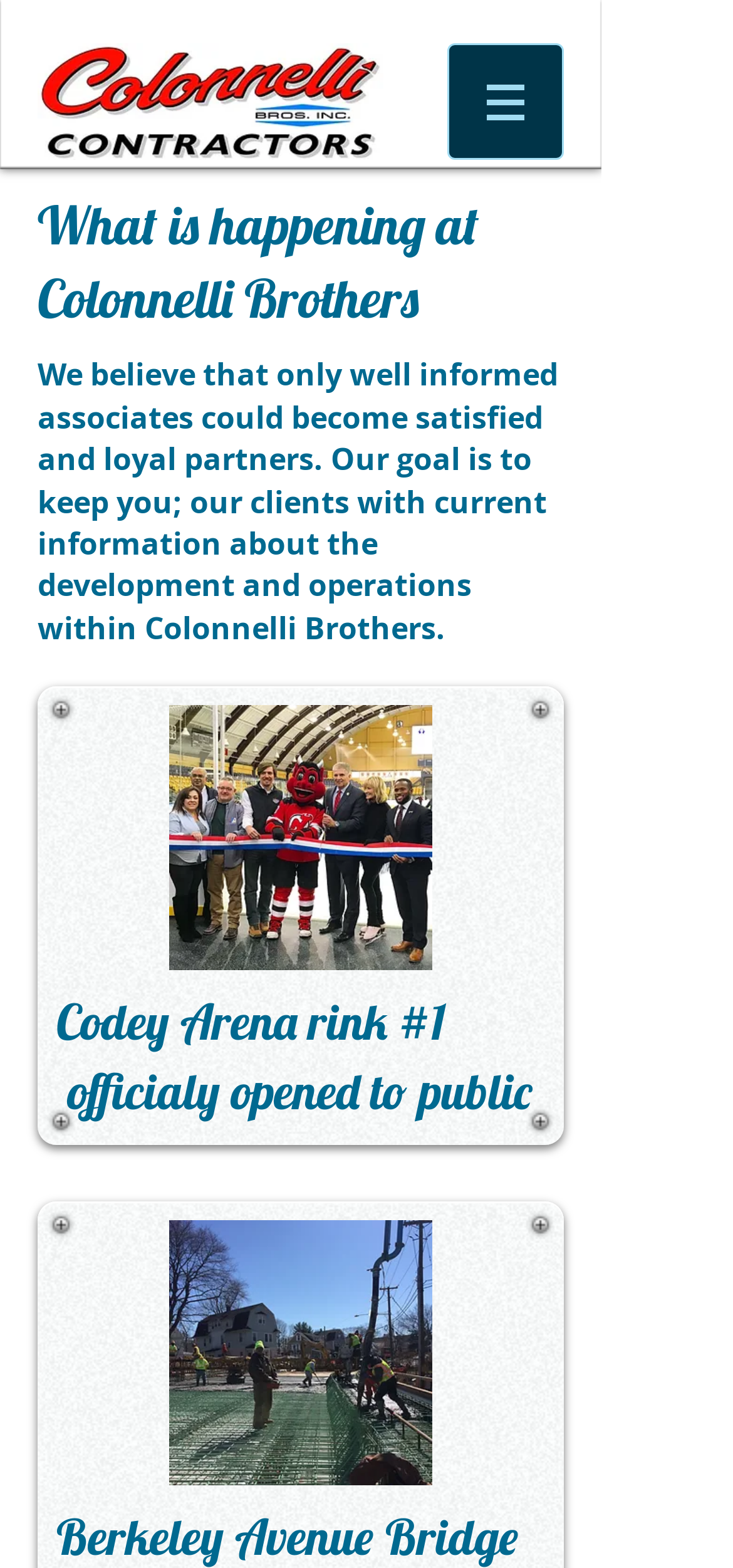What type of content is presented on this webpage?
Could you give a comprehensive explanation in response to this question?

I inferred the type of content presented on this webpage by looking at the overall structure and content of the webpage, which appears to be a news or information page about Colonnelli Brothers.